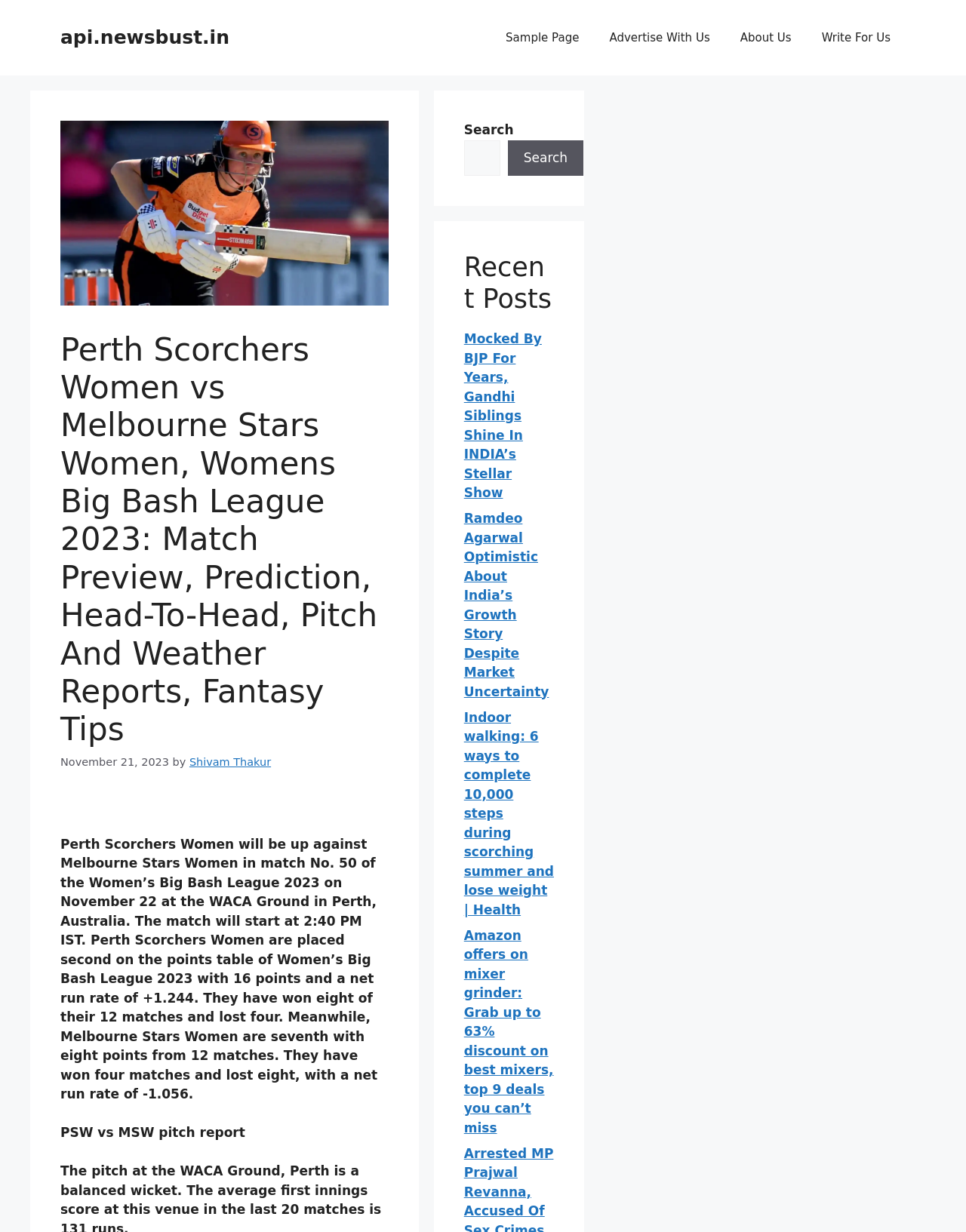What is the name of the author of the article?
Refer to the image and provide a one-word or short phrase answer.

Shivam Thakur